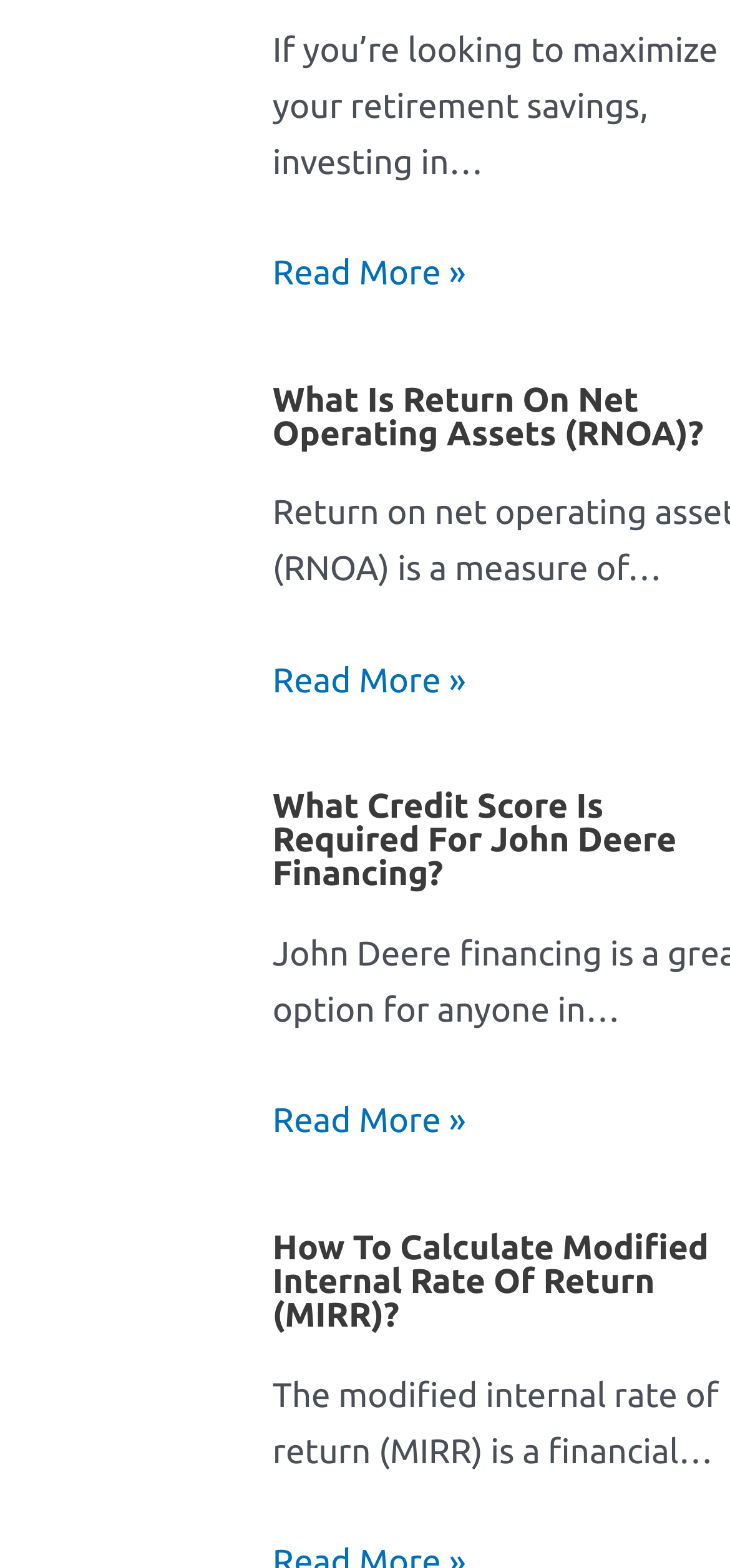Answer this question in one word or a short phrase: What is the financial concept described in the text?

MIRR